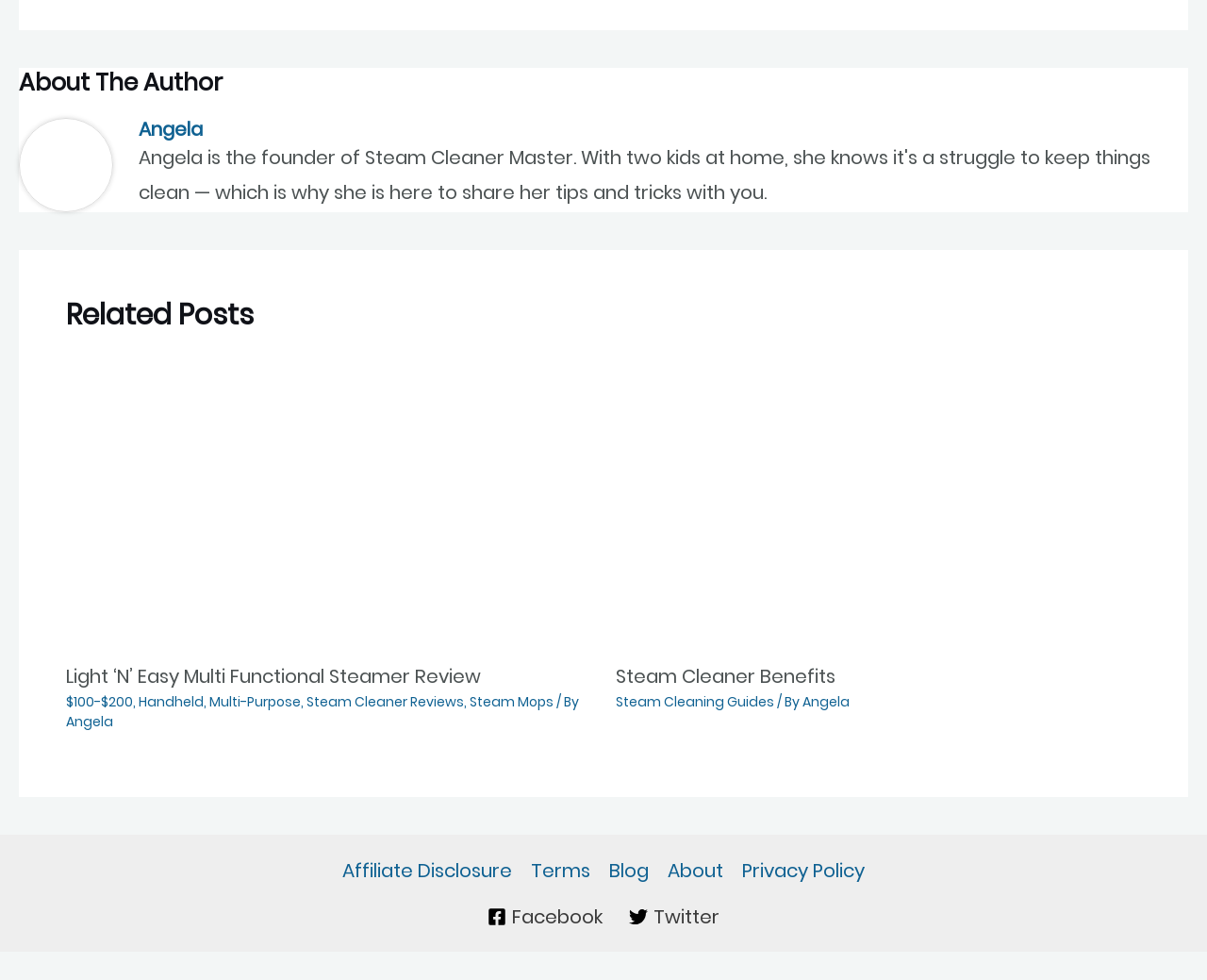Find the bounding box coordinates for the UI element whose description is: "Steam Mops". The coordinates should be four float numbers between 0 and 1, in the format [left, top, right, bottom].

[0.389, 0.707, 0.459, 0.726]